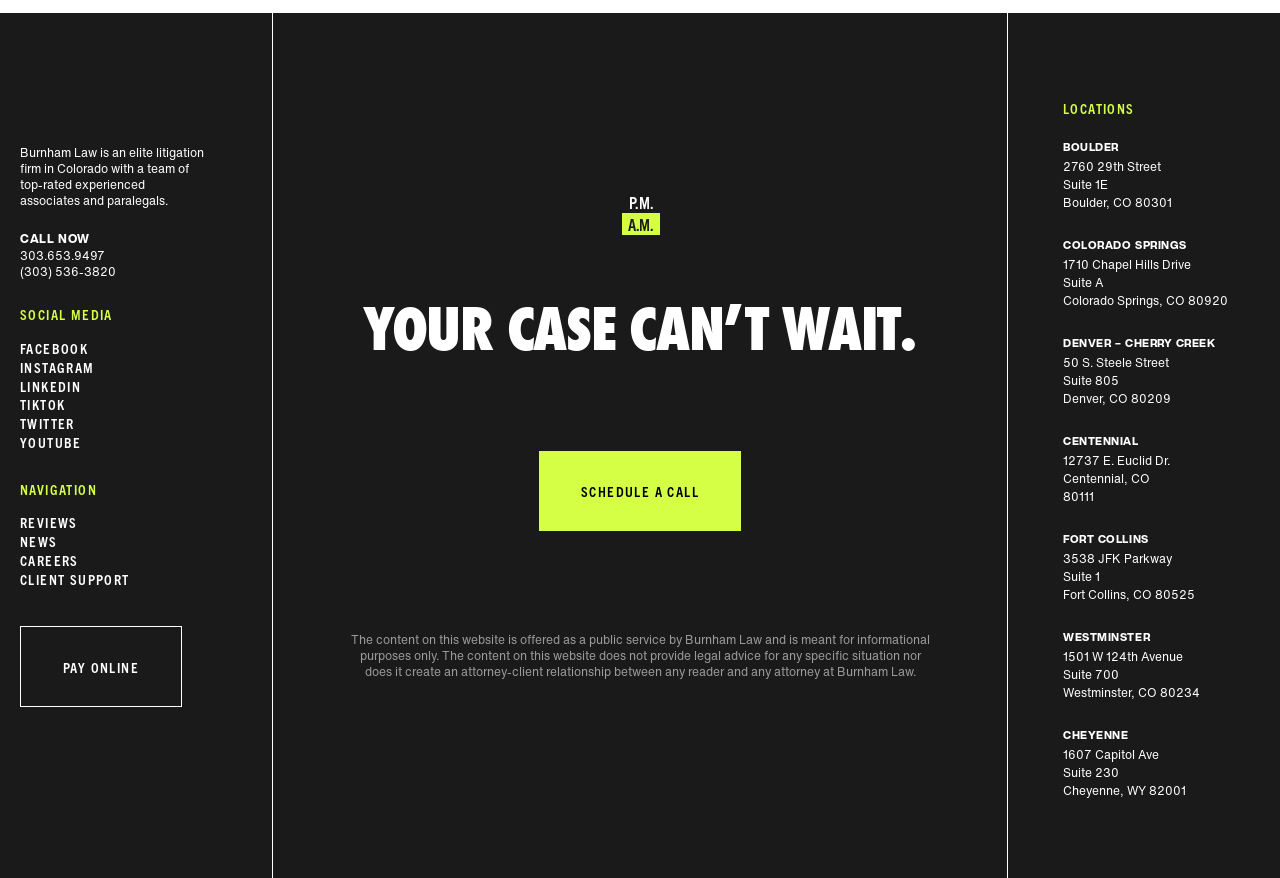Use a single word or phrase to answer the question: How many social media links are available?

6